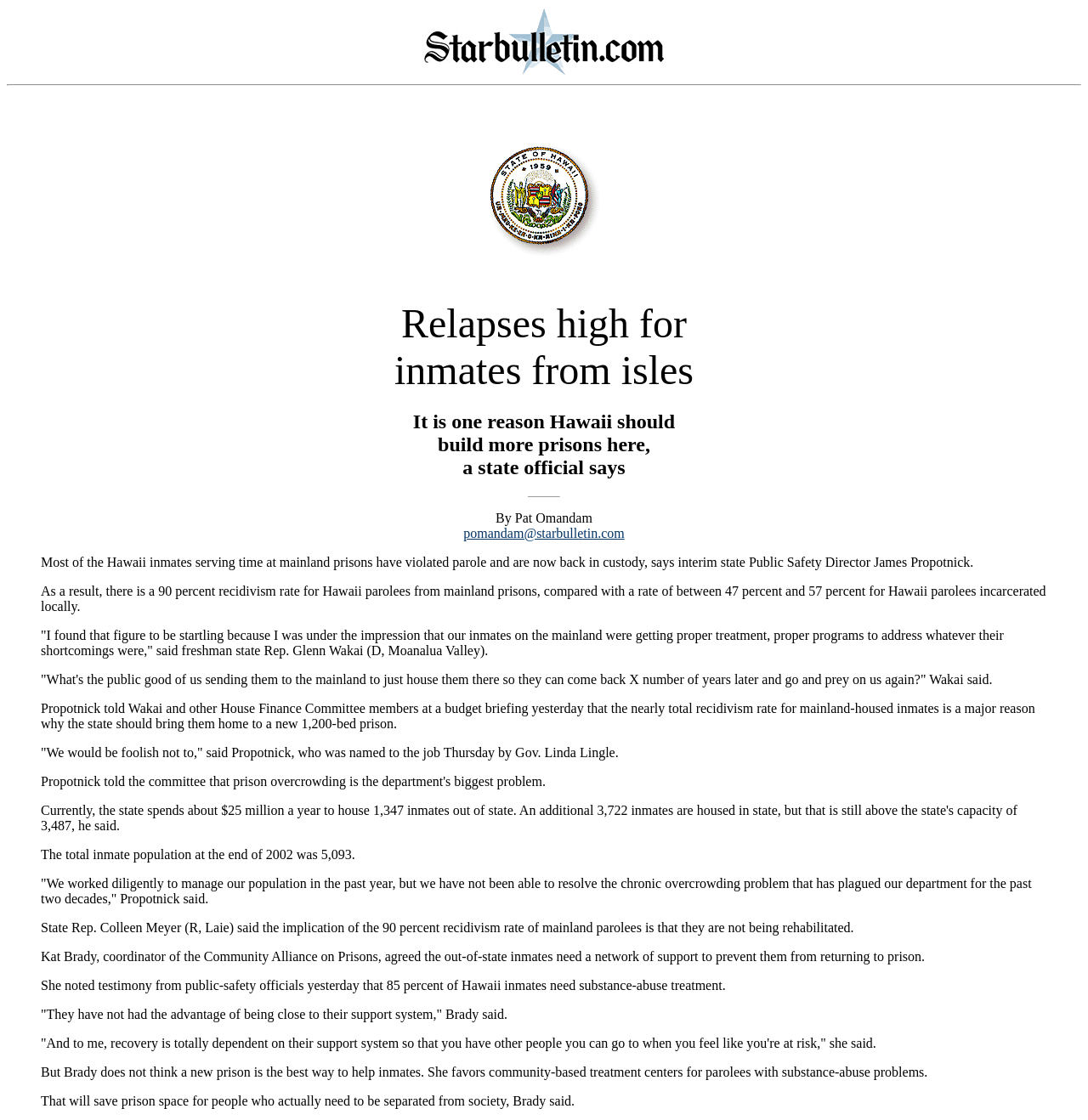Present a detailed account of what is displayed on the webpage.

The webpage appears to be a news article from the Honolulu Star-Bulletin, focusing on Hawaii news. At the top, there is a link to "Starbulletin.com" accompanied by an image, situated near the top left corner of the page. Below this, a horizontal separator line spans the width of the page.

The main content of the article begins with a link to "State of Hawaii" accompanied by an image, positioned near the top center of the page. This is followed by a series of static text elements, including a heading that reads, "It is one reason Hawaii should build more prisons here, a state official says." The article's author, Pat Omandam, is credited below the heading.

The main body of the article consists of several paragraphs of text, discussing the high recidivism rate of Hawaii inmates serving time at mainland prisons and the need for more prisons in Hawaii. The text is divided into several sections, with quotes from various individuals, including state officials and representatives, as well as an advocate for community-based treatment centers.

Throughout the article, there are no images aside from the two mentioned at the top, which are associated with the links to "Starbulletin.com" and "State of Hawaii". The text is densely packed, with minimal whitespace between paragraphs. Overall, the webpage appears to be a serious news article, presenting a detailed discussion of a specific issue related to Hawaii's prison system.